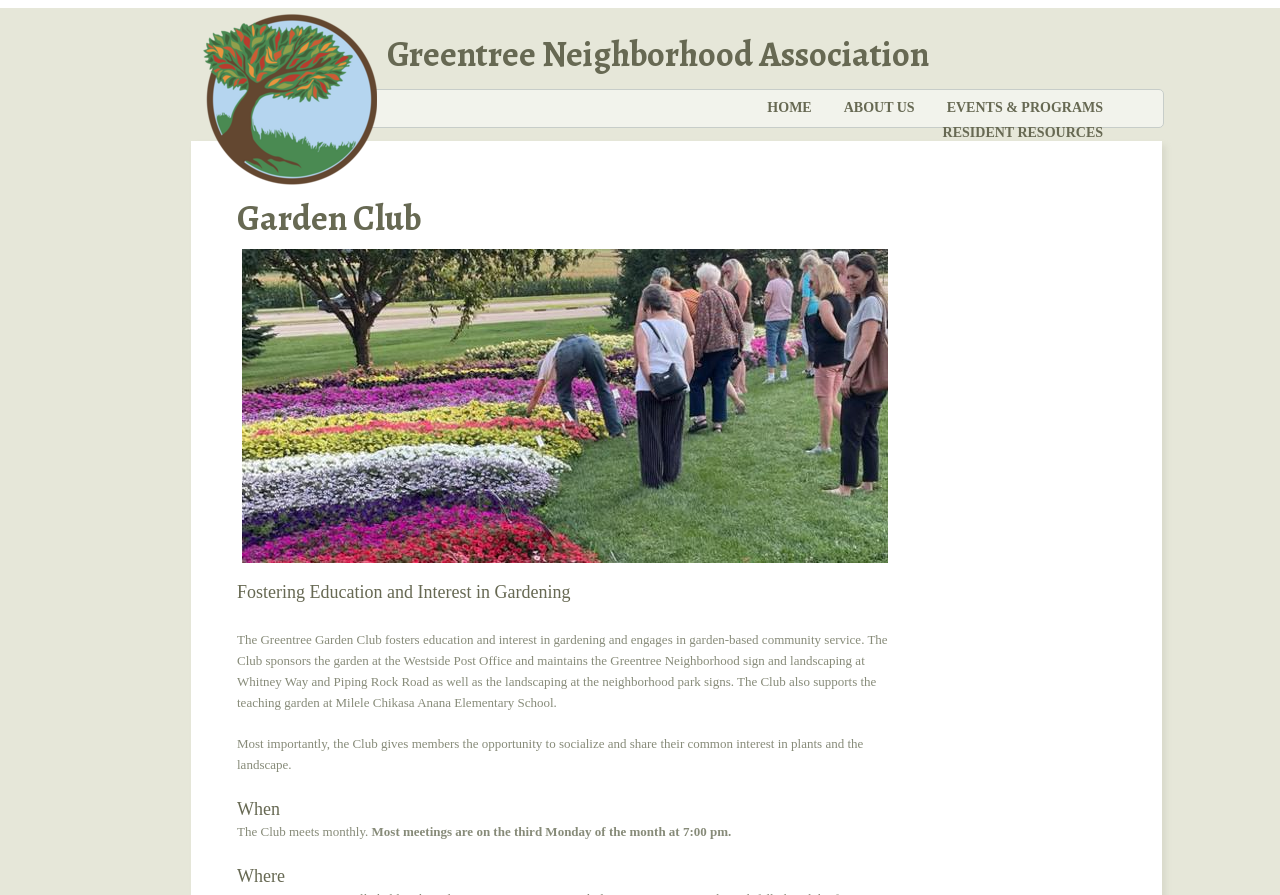What is the name of the school supported by the Club?
Provide a thorough and detailed answer to the question.

The webpage mentions that the Club supports the teaching garden at Milele Chikasa Anana Elementary School, which is a specific school that benefits from the Club's activities.